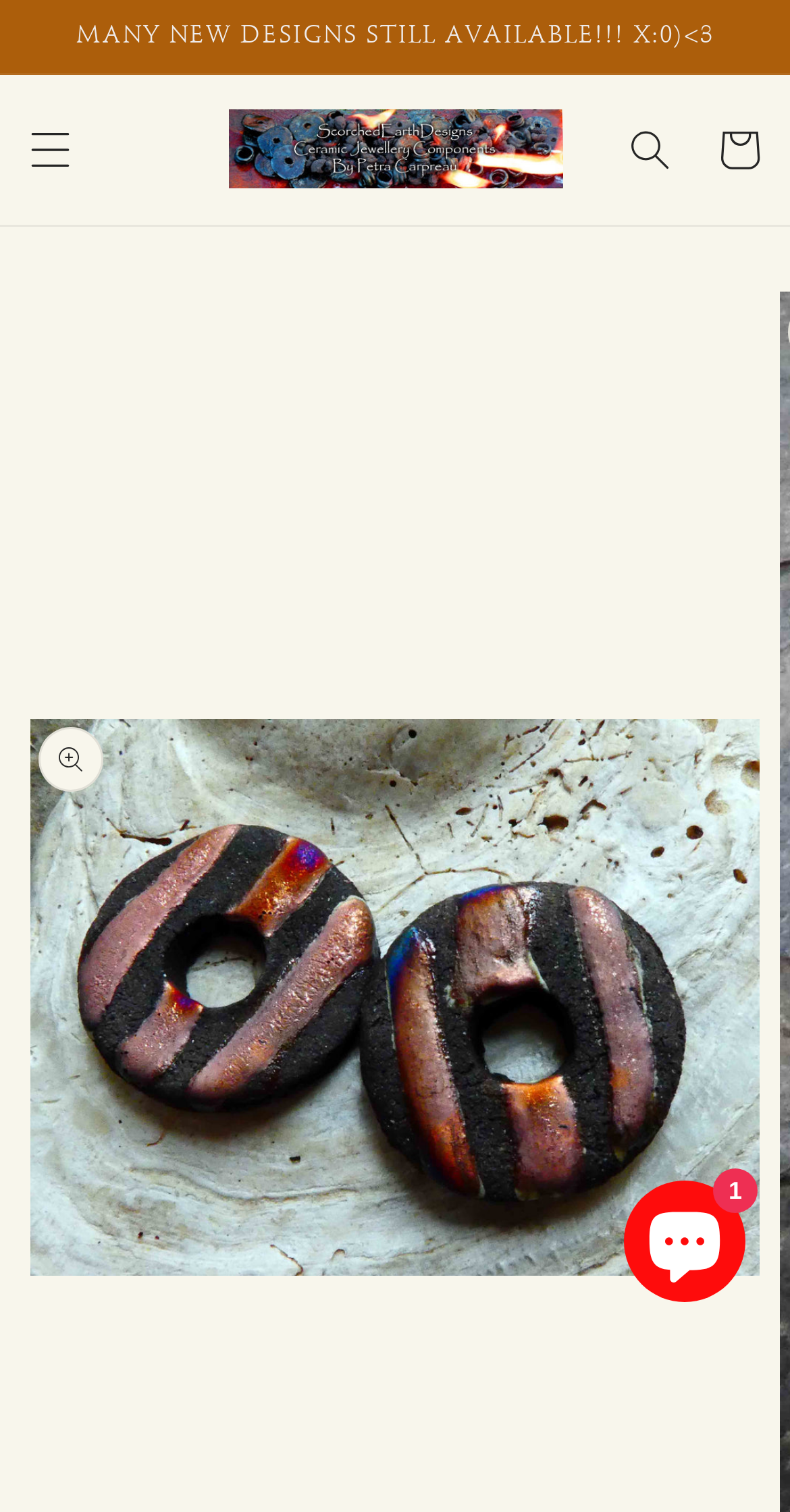Please find the top heading of the webpage and generate its text.

Ceramic Scorchy Disc Earring Charms #3